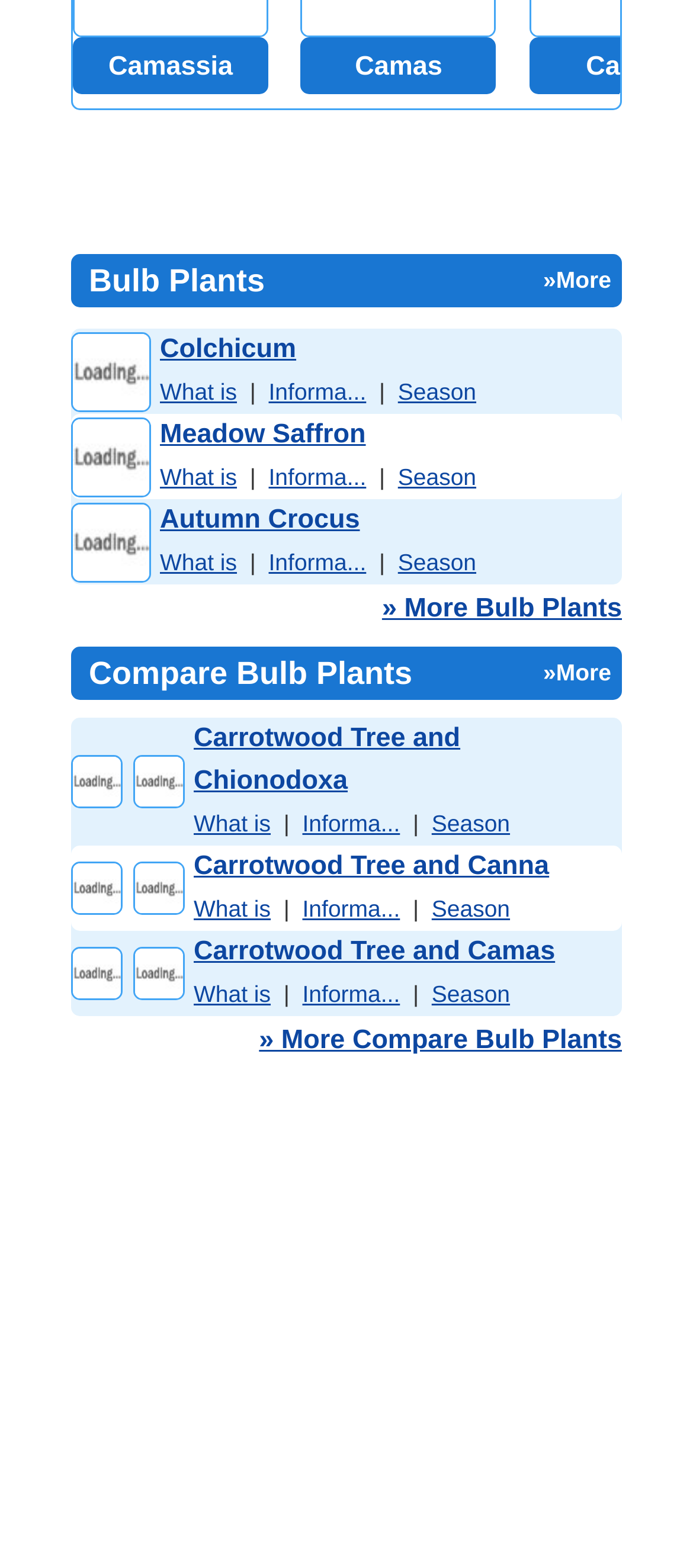Please identify the bounding box coordinates of the clickable region that I should interact with to perform the following instruction: "Learn about Autumn Crocus plant". The coordinates should be expressed as four float numbers between 0 and 1, i.e., [left, top, right, bottom].

[0.103, 0.335, 0.218, 0.355]